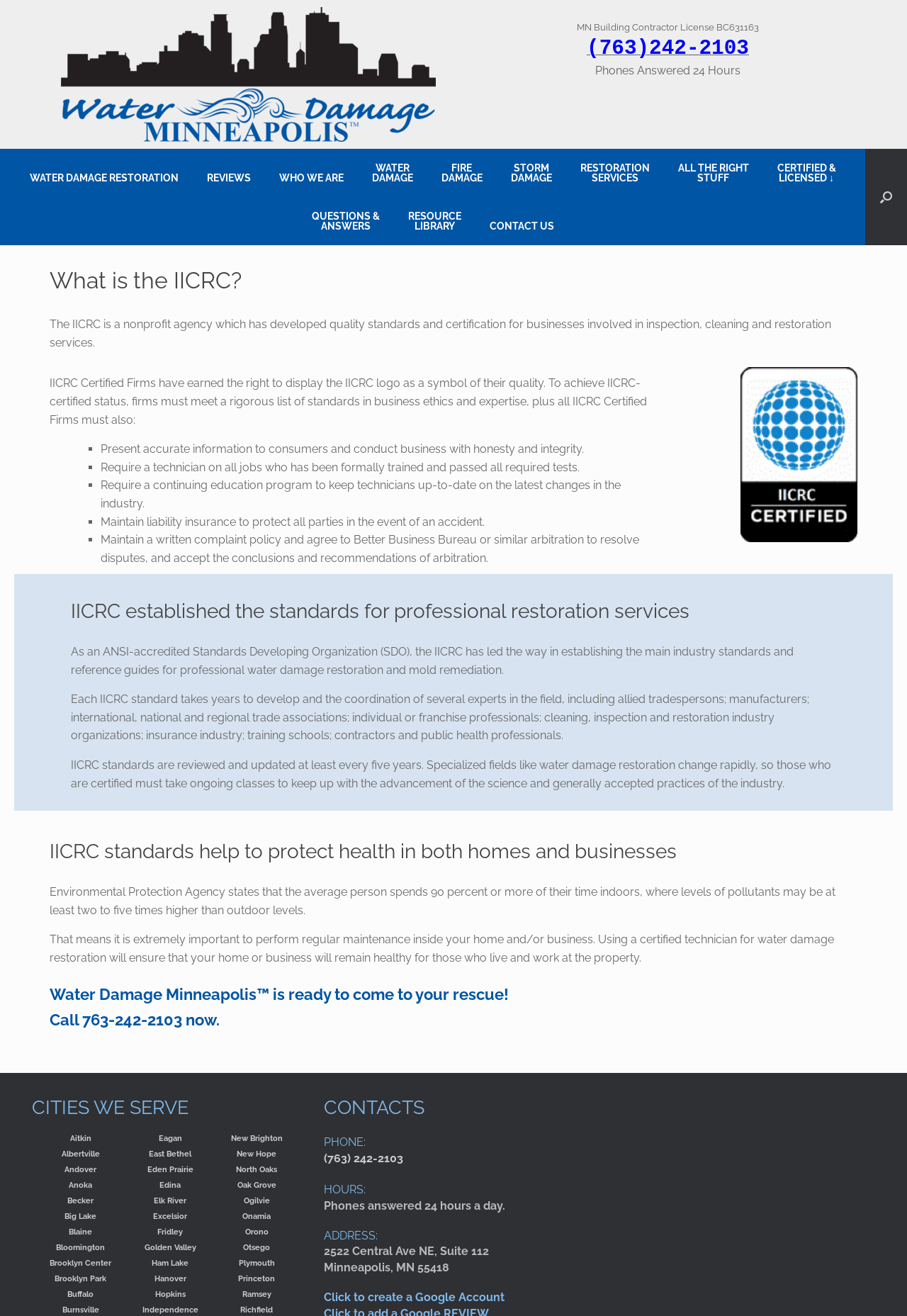Can you specify the bounding box coordinates of the area that needs to be clicked to fulfill the following instruction: "View REVIEWS"?

[0.212, 0.121, 0.292, 0.15]